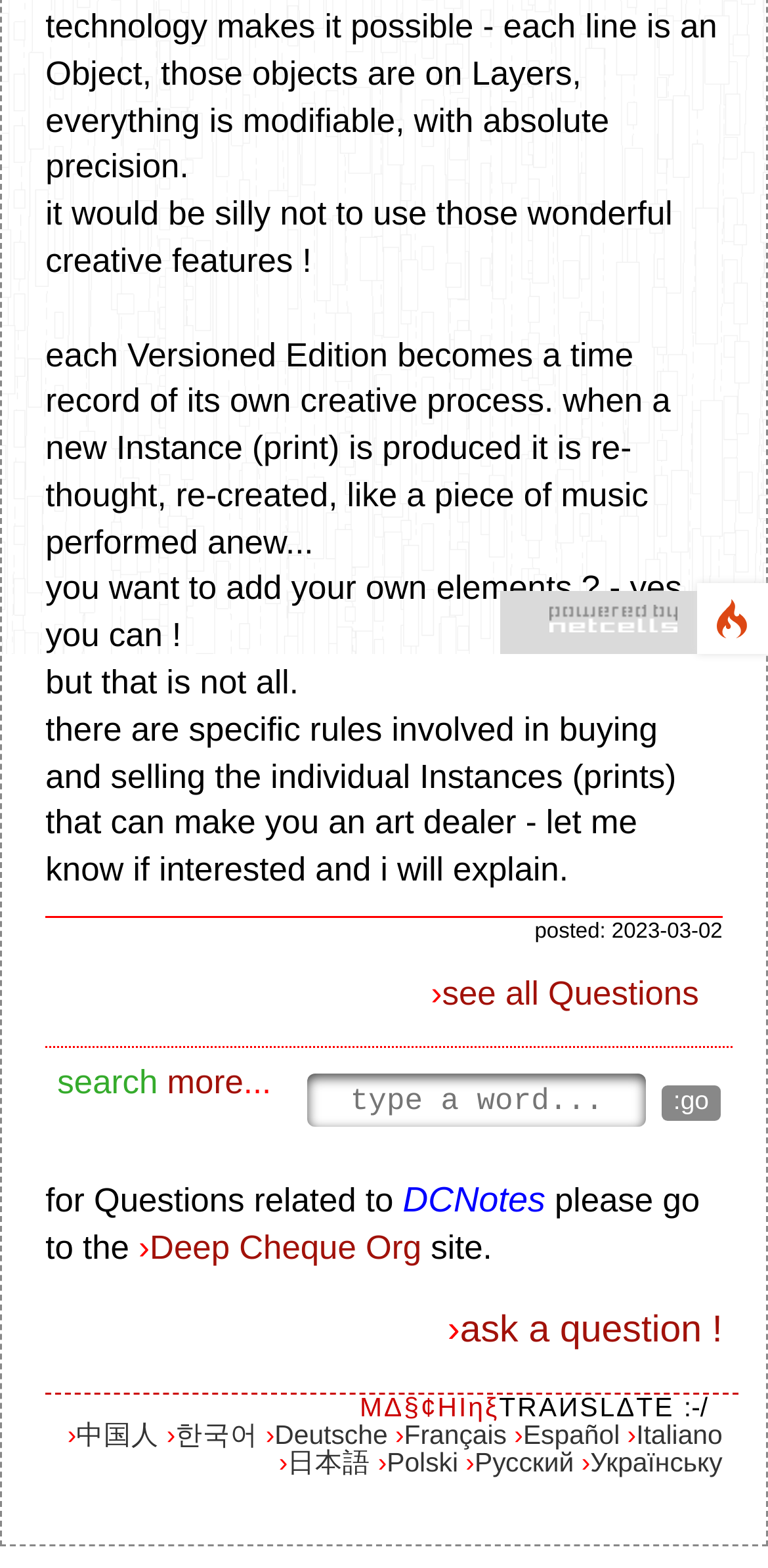Specify the bounding box coordinates (top-left x, top-left y, bottom-right x, bottom-right y) of the UI element in the screenshot that matches this description: Polski

[0.504, 0.924, 0.597, 0.942]